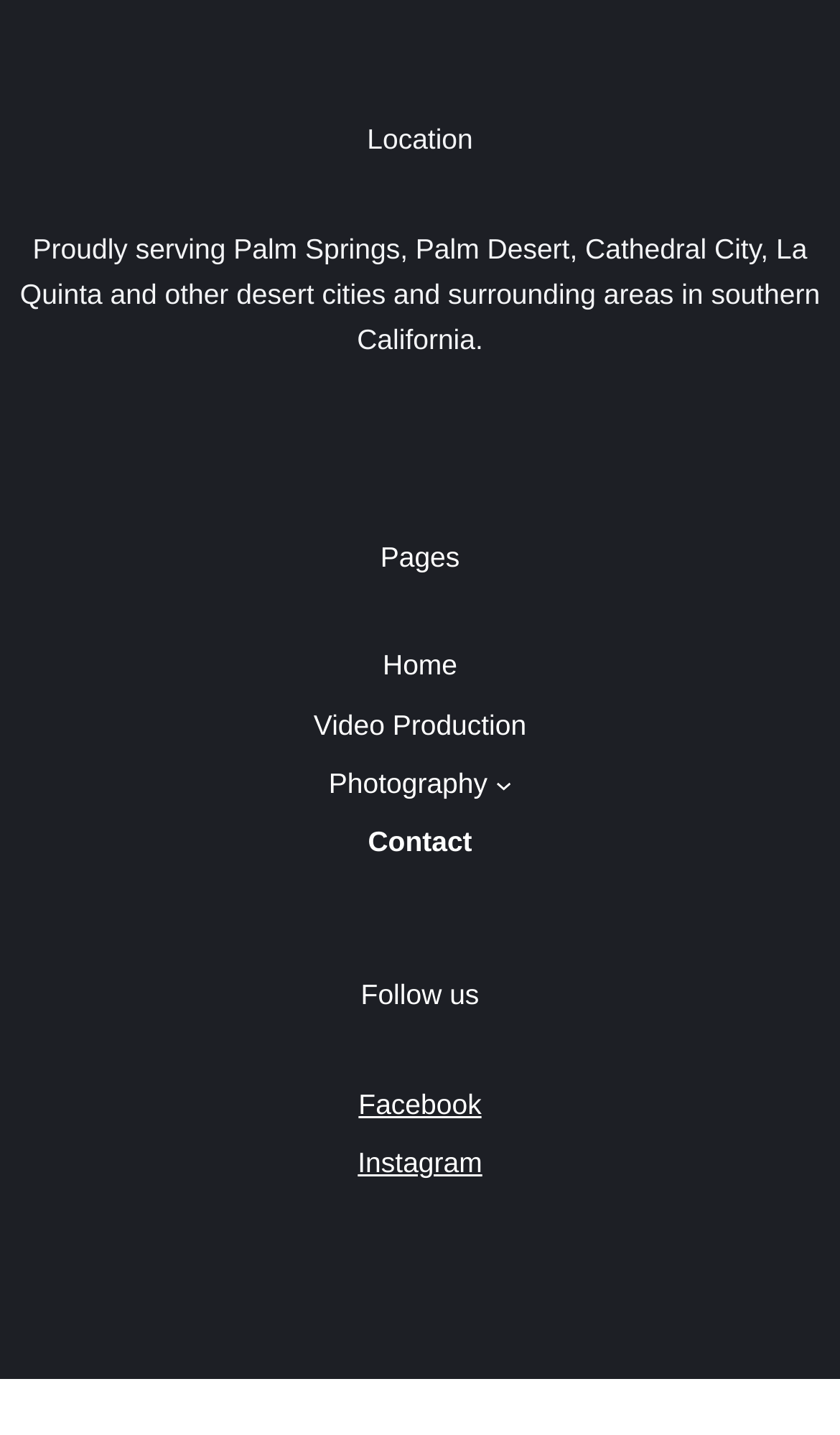What areas does the website serve?
Your answer should be a single word or phrase derived from the screenshot.

Palm Springs and surrounding areas